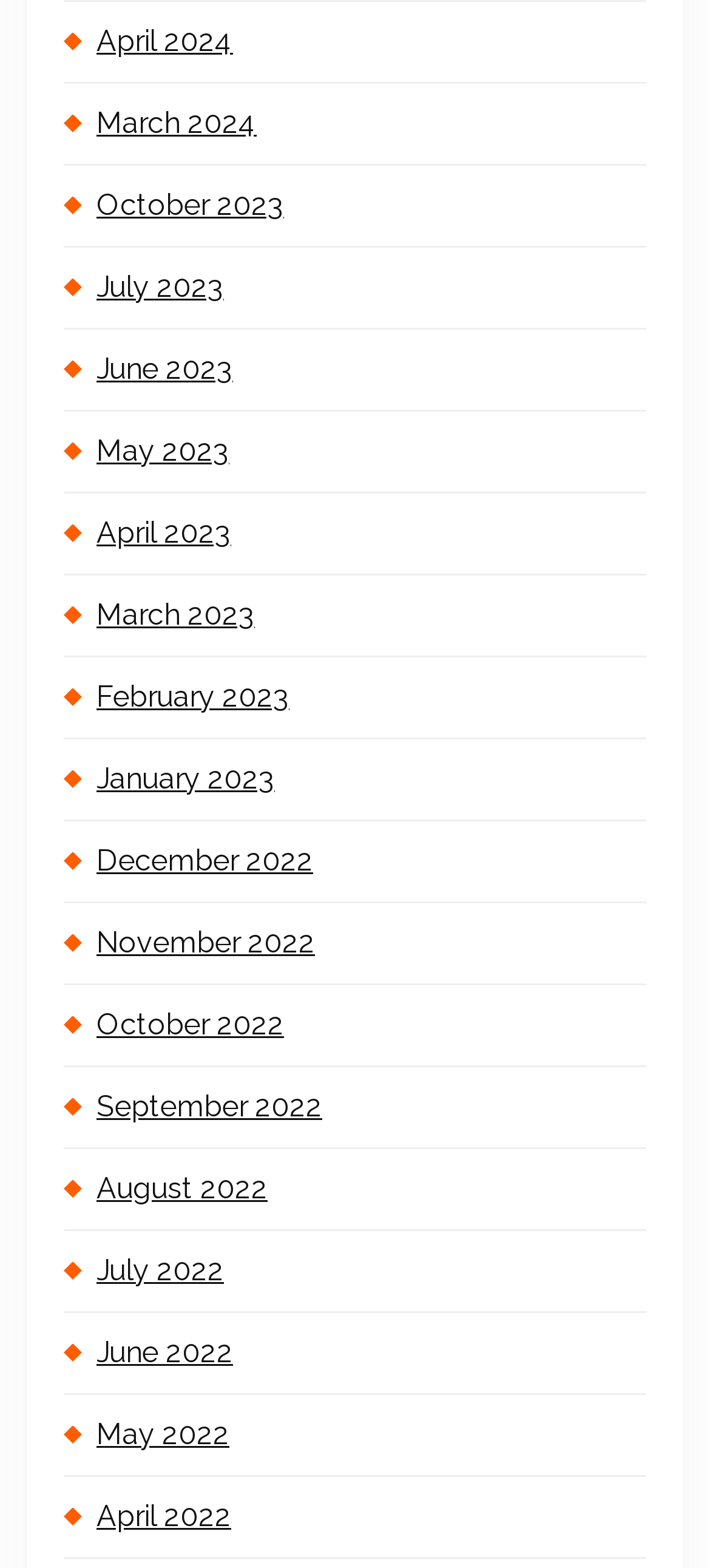Identify the bounding box coordinates of the area you need to click to perform the following instruction: "go to October 2023".

[0.09, 0.105, 0.91, 0.156]